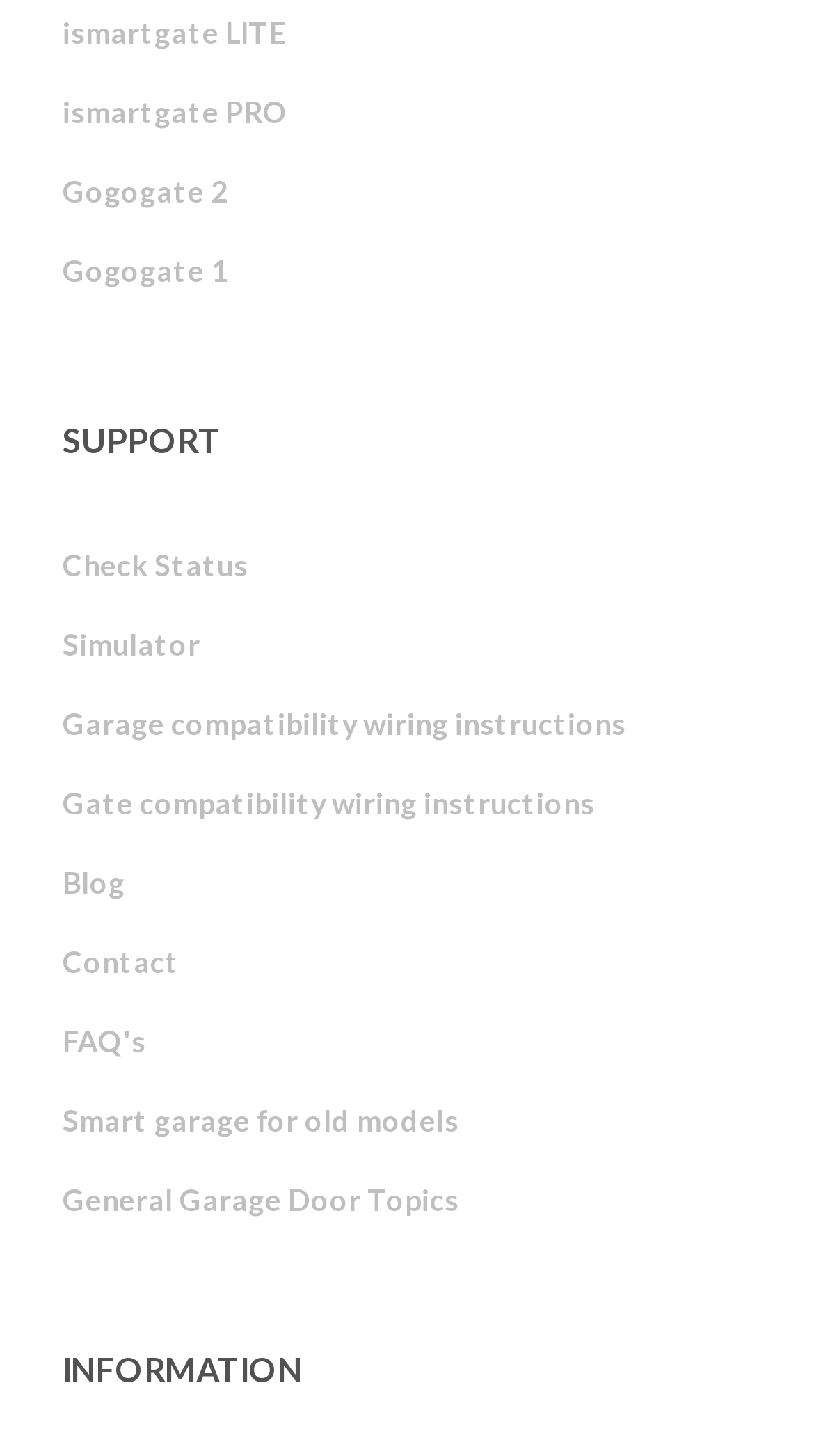Give a one-word or phrase response to the following question: What is the last link on the webpage?

General Garage Door Topics